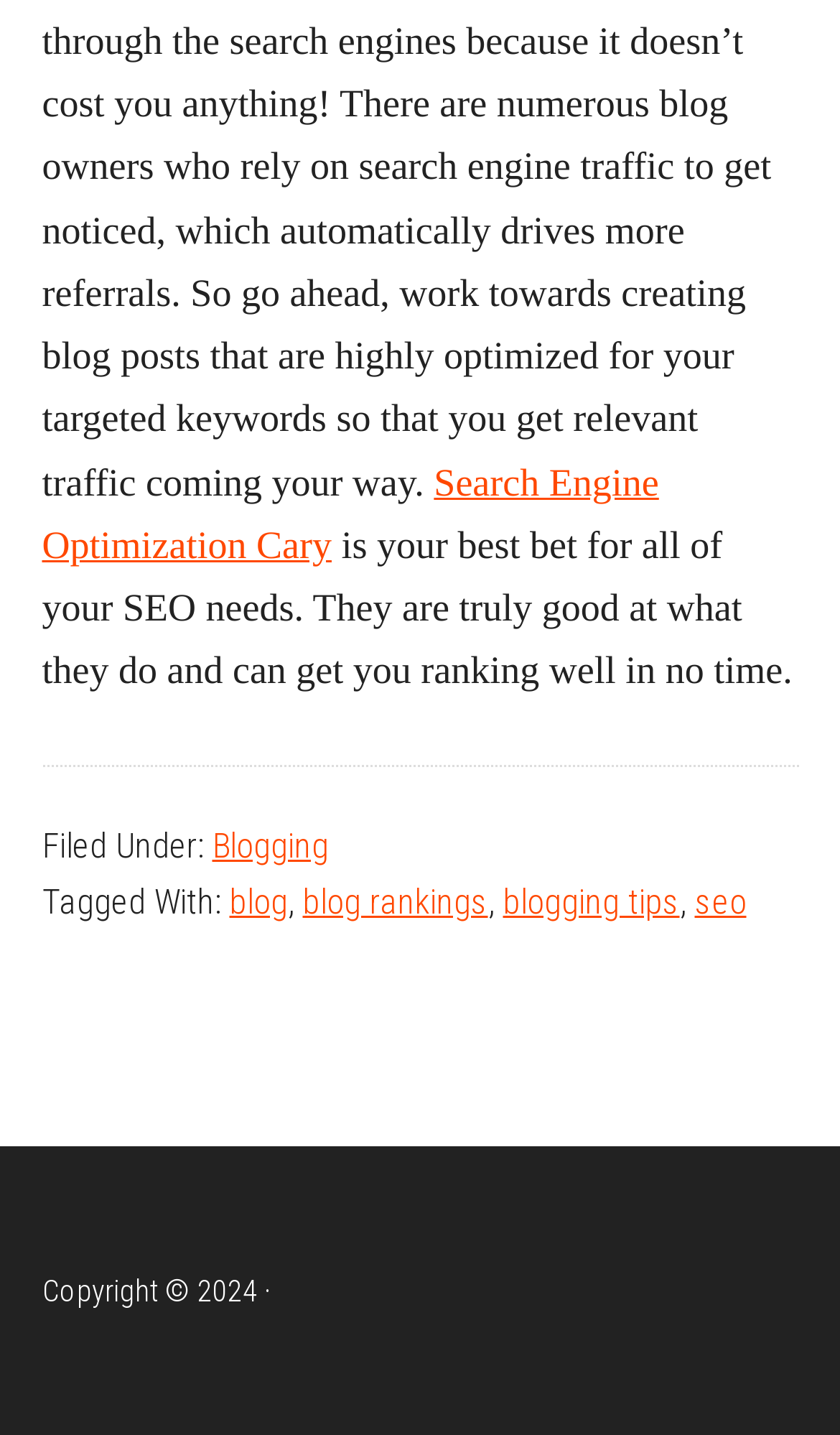Give a one-word or short phrase answer to the question: 
What is the company's specialty?

SEO